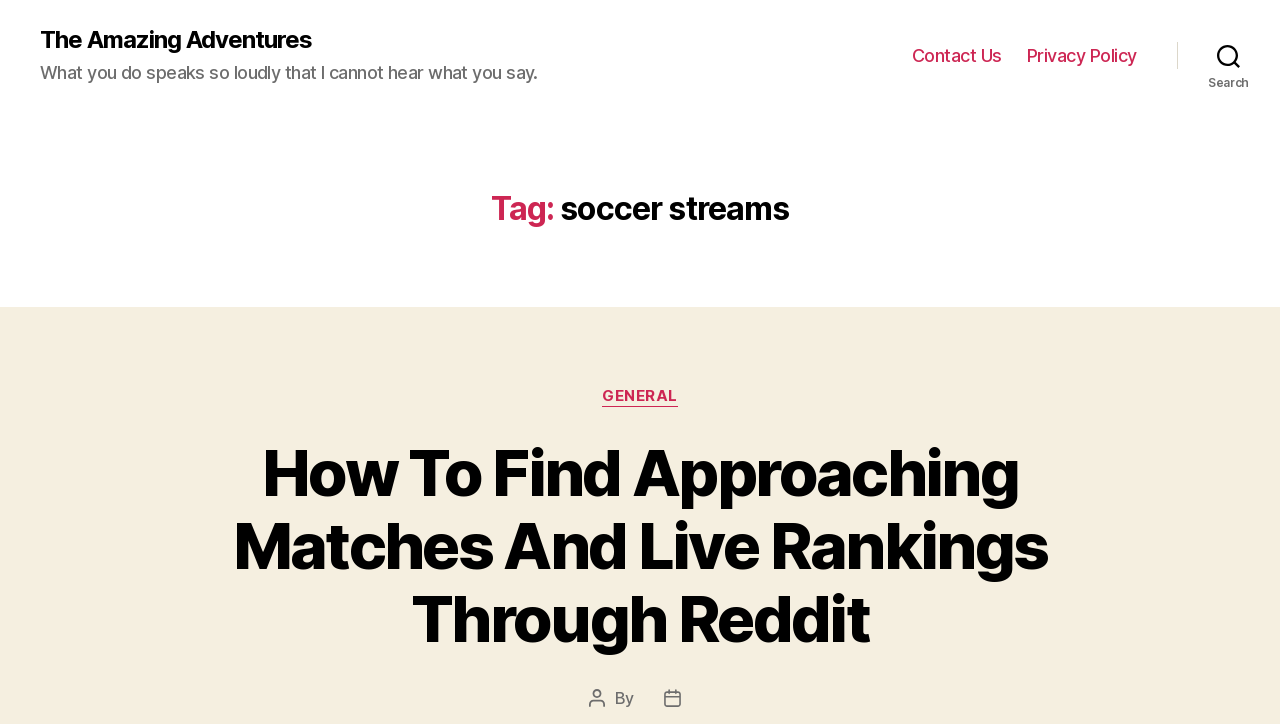What is the topic of the article?
Answer with a single word or phrase, using the screenshot for reference.

soccer streams